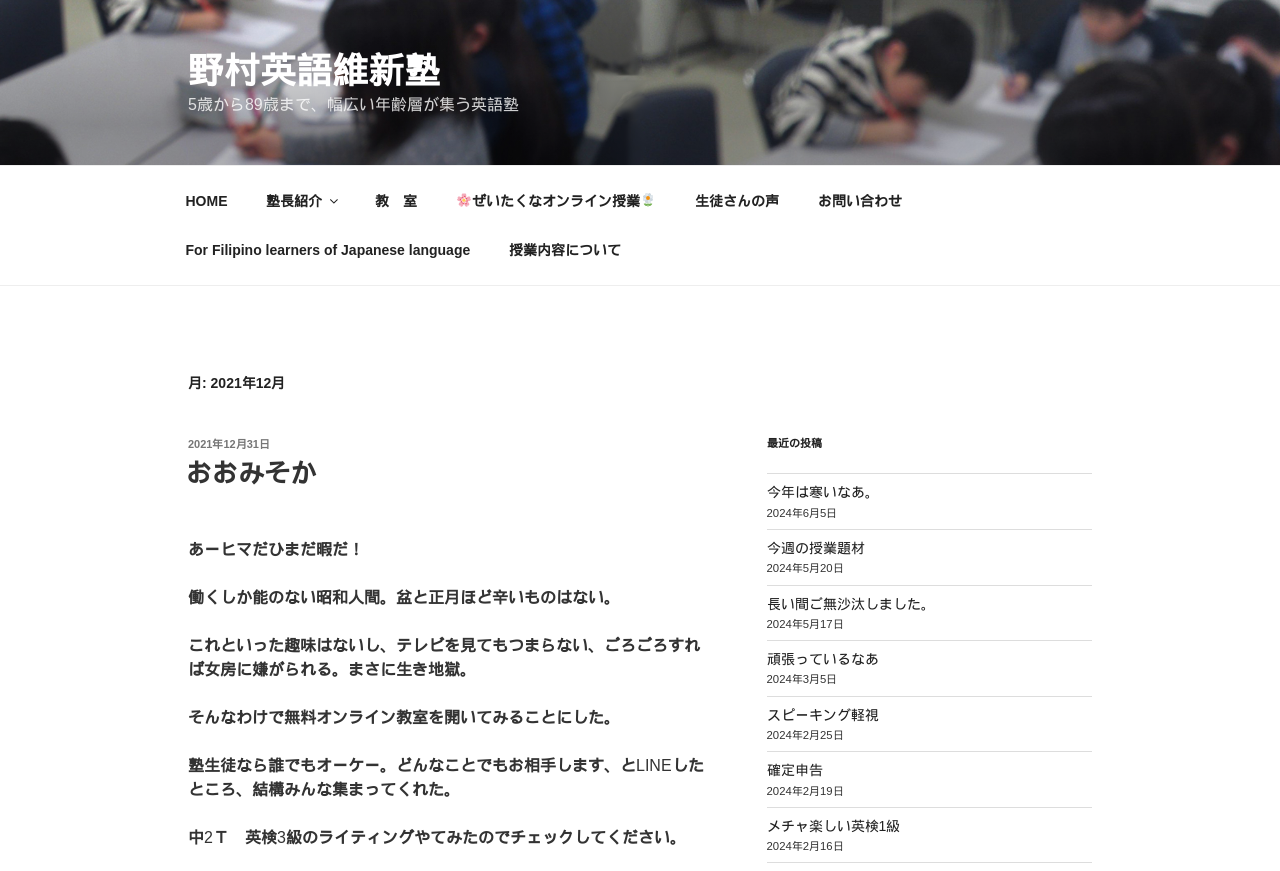Using the webpage screenshot, locate the HTML element that fits the following description and provide its bounding box: "教　室".

[0.28, 0.203, 0.34, 0.259]